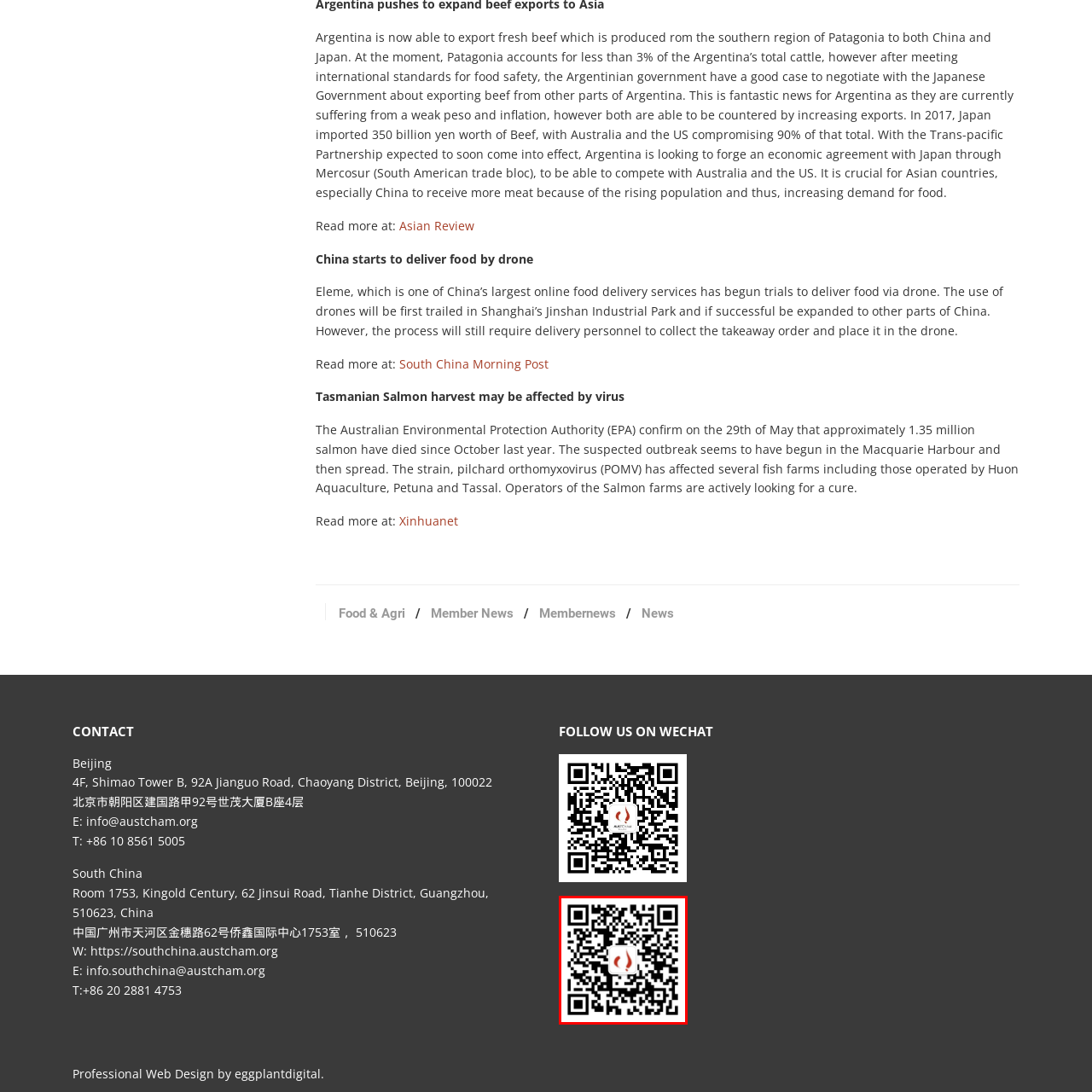Explain comprehensively what is shown in the image marked by the red outline.

This image features a QR code, commonly used for quickly accessing digital content or websites by scanning with a smartphone. The QR code appears to be tailored for a specific purpose, likely related to social media or a communication platform, as indicated by its placement beneath a "FOLLOW US ON WECHAT" heading. This suggests that users can scan this code to connect or engage with content or services associated with the WeChat platform. The design of the QR code includes a logo or symbol in the center, possibly indicative of the brand or service it represents. 